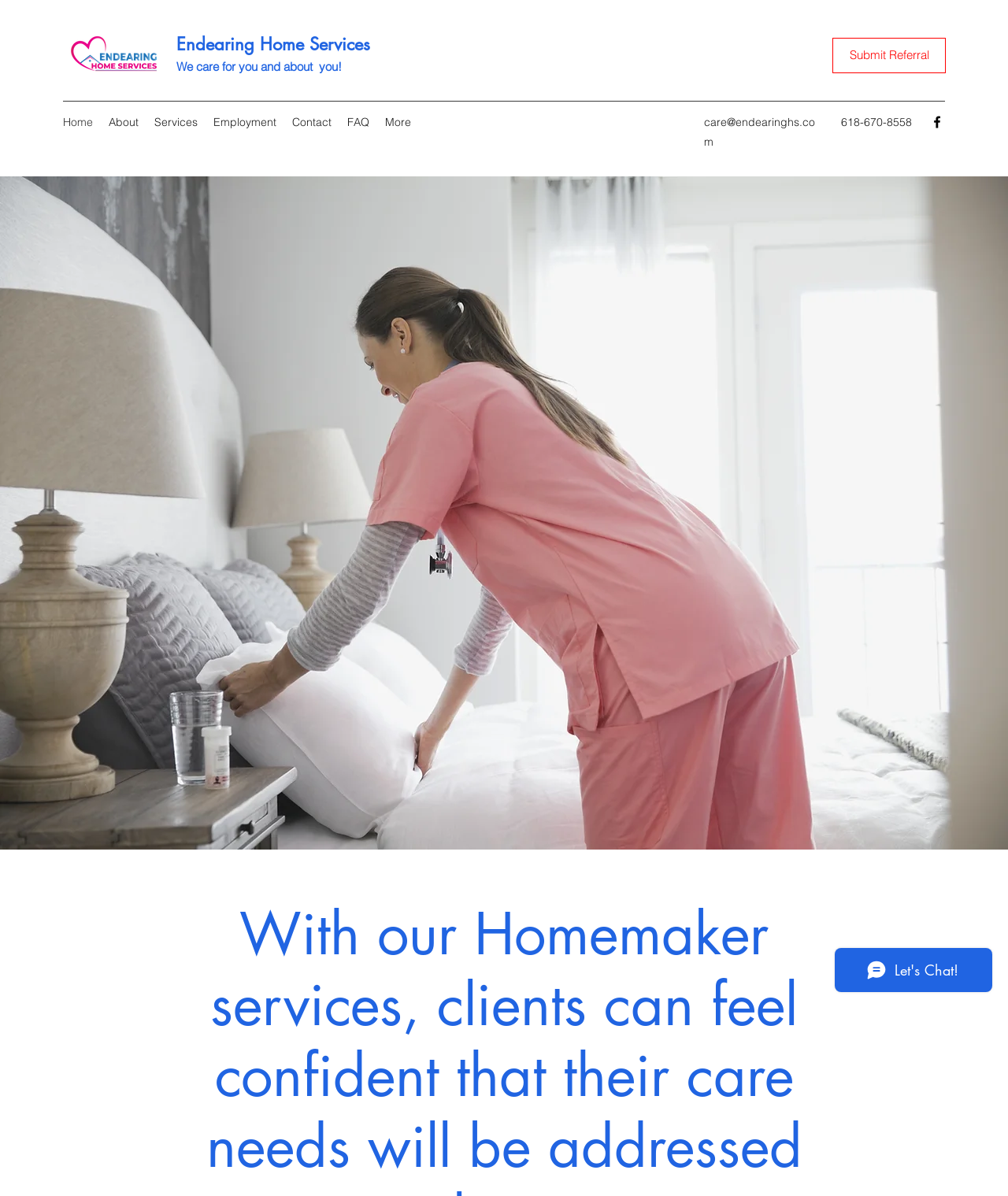Specify the bounding box coordinates of the region I need to click to perform the following instruction: "Click the Submit Referral link". The coordinates must be four float numbers in the range of 0 to 1, i.e., [left, top, right, bottom].

[0.826, 0.032, 0.938, 0.061]